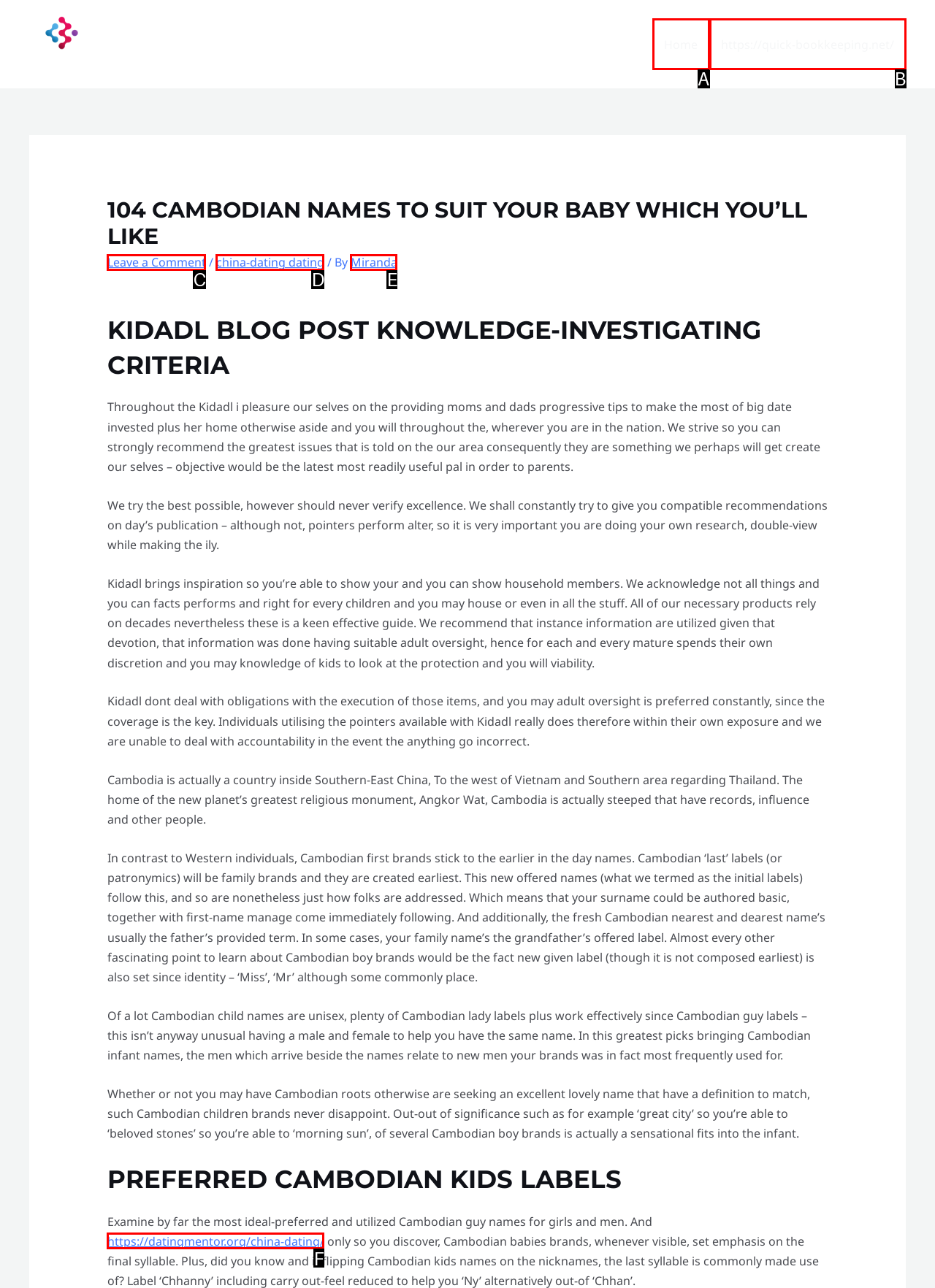Match the description: Unlimited Access to the correct HTML element. Provide the letter of your choice from the given options.

None